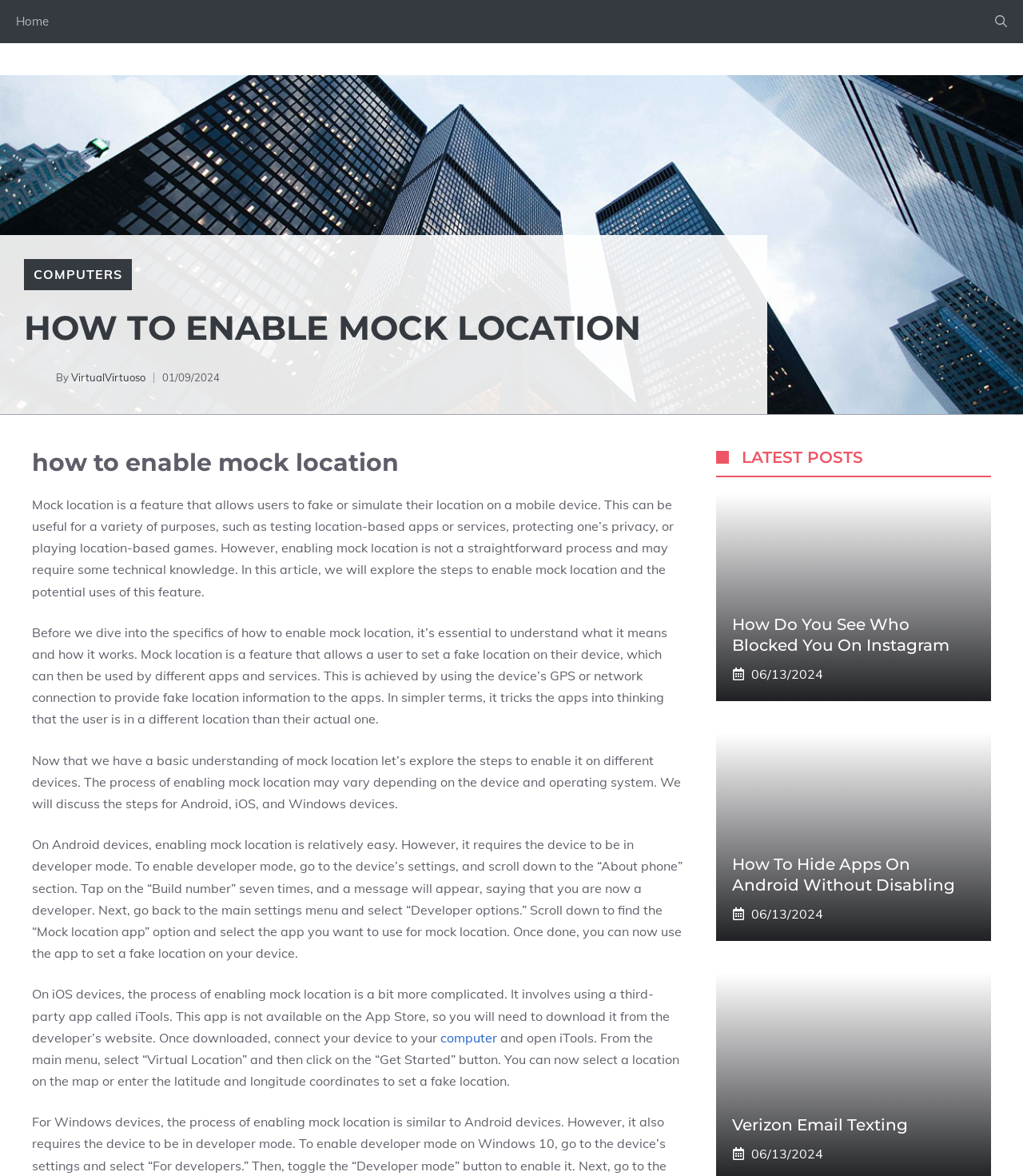Determine the bounding box coordinates for the element that should be clicked to follow this instruction: "Open search". The coordinates should be given as four float numbers between 0 and 1, in the format [left, top, right, bottom].

[0.957, 0.0, 1.0, 0.037]